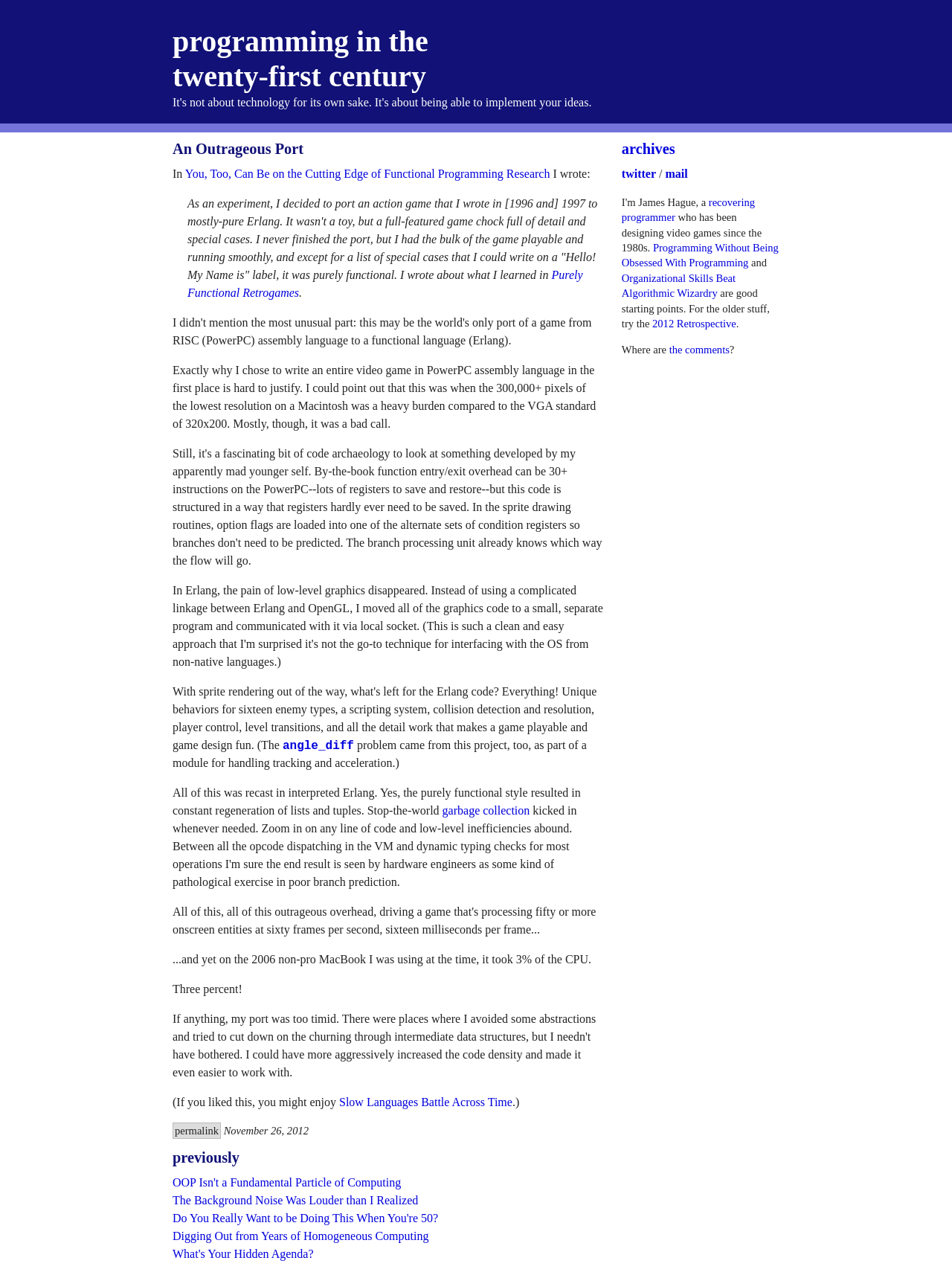Identify the bounding box for the UI element described as: "archives". Ensure the coordinates are four float numbers between 0 and 1, formatted as [left, top, right, bottom].

[0.653, 0.11, 0.709, 0.123]